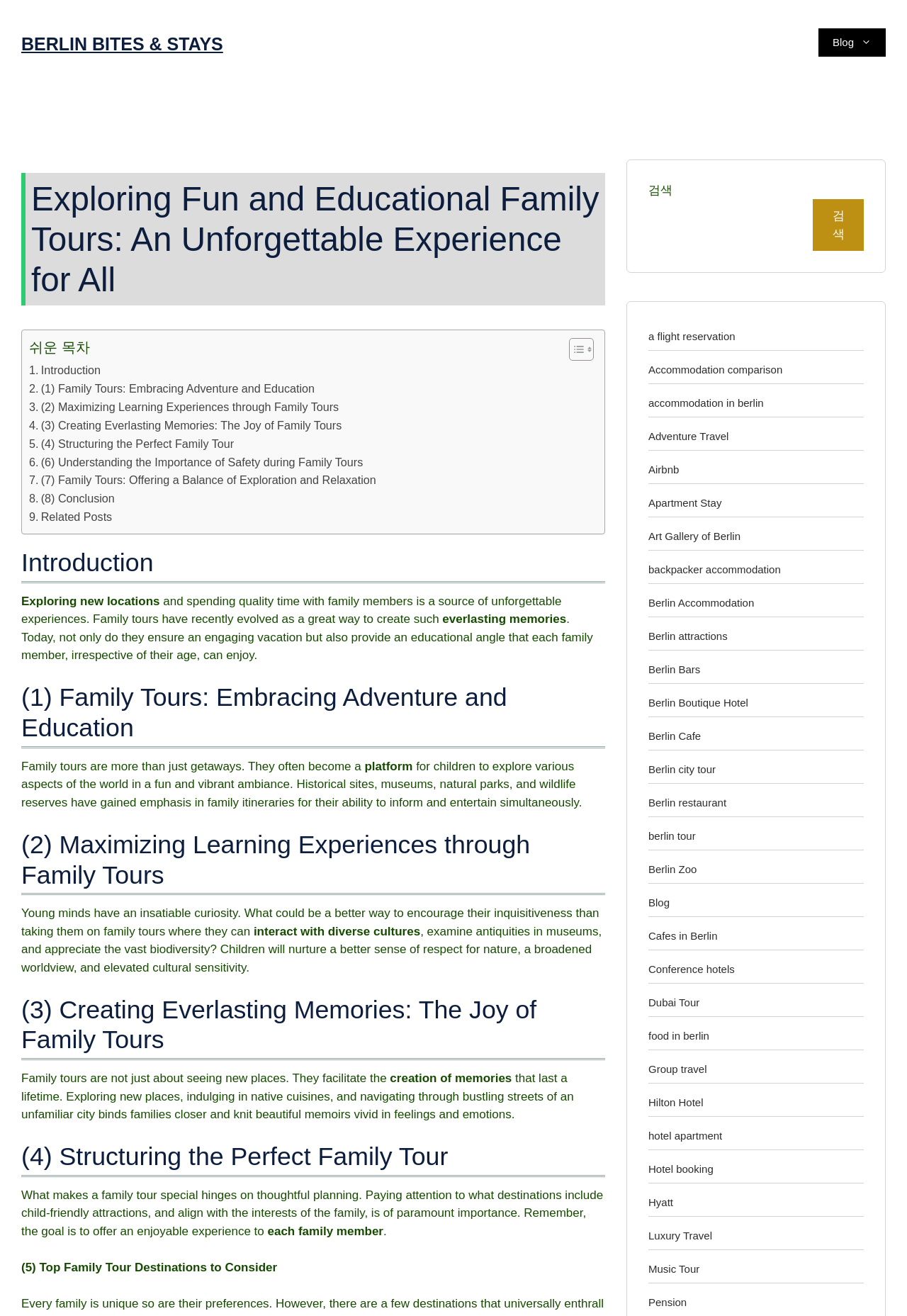Determine the bounding box coordinates of the clickable element necessary to fulfill the instruction: "Click on the 'Blog' link". Provide the coordinates as four float numbers within the 0 to 1 range, i.e., [left, top, right, bottom].

[0.902, 0.022, 0.977, 0.043]